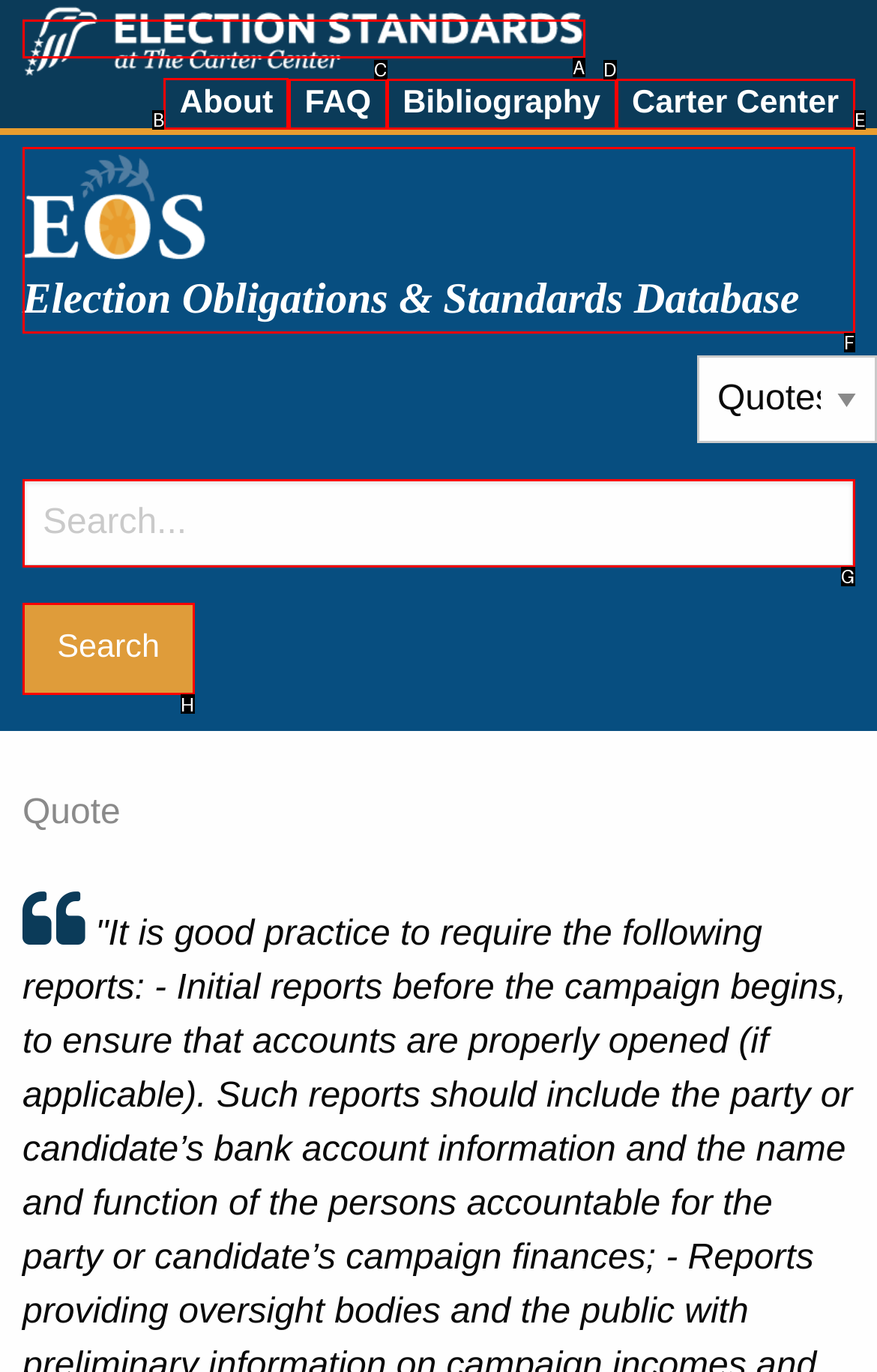Select the correct UI element to complete the task: visit the About page
Please provide the letter of the chosen option.

B